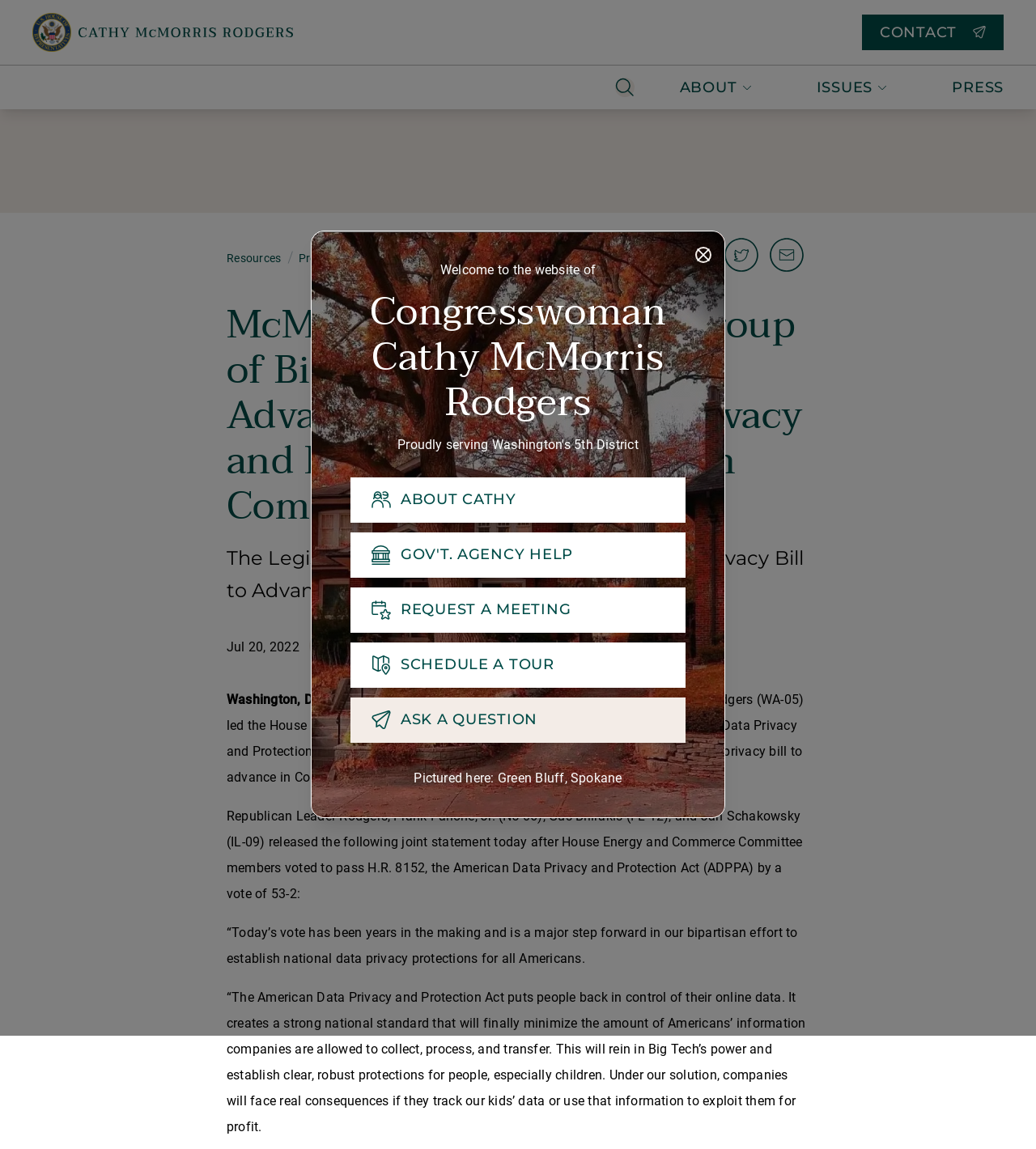Identify the bounding box coordinates for the region to click in order to carry out this instruction: "Click the 'CONTACT' button". Provide the coordinates using four float numbers between 0 and 1, formatted as [left, top, right, bottom].

[0.832, 0.013, 0.969, 0.044]